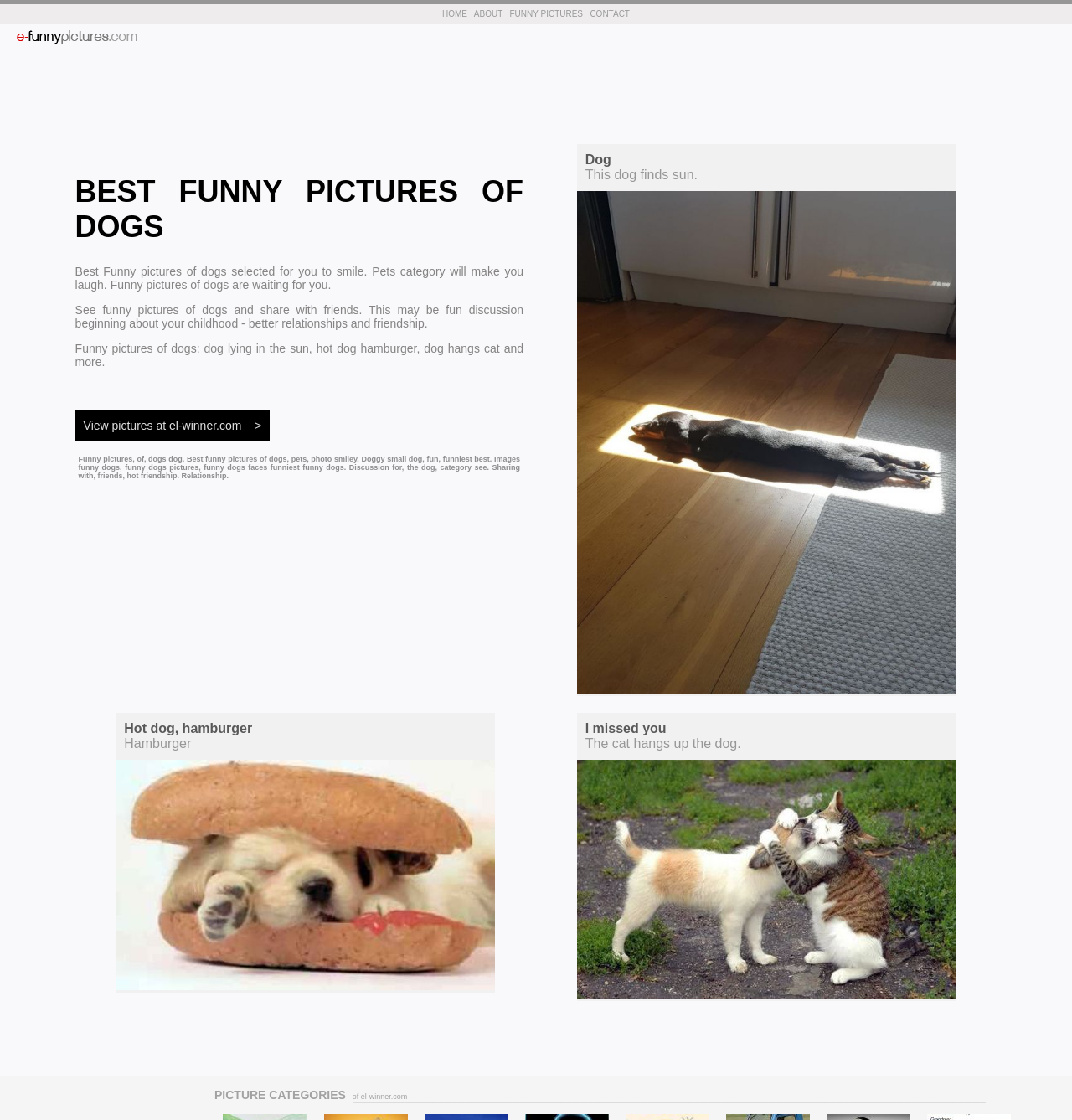Explain the webpage's layout and main content in detail.

This webpage is dedicated to showcasing funny pictures of dogs, with the goal of making visitors smile. At the top of the page, there is a navigation menu with links to "HOME", "ABOUT", "FUNNY PICTURES", and "CONTACT". Below the navigation menu, there is a prominent link to "Funny pictures, photos" with a corresponding image.

The main content of the page is divided into two sections. On the left side, there is a table with a heading that reads "BEST FUNNY PICTURES OF DOGS". Below the heading, there are three paragraphs of text that introduce the purpose of the page and invite visitors to share funny pictures of dogs with friends. There is also a link to "View pictures at el-winner.com" and a heading that lists various keywords related to funny pictures of dogs.

On the right side of the page, there are three images of dogs in humorous situations, each accompanied by a brief caption. The first image shows a dog lying in the sun, the second image depicts a hot dog hamburger, and the third image shows a cat hanging from a dog. Below the images, there is a section with the title "PICTURE CATEGORIES" and a text that reads "of el-winner.com".